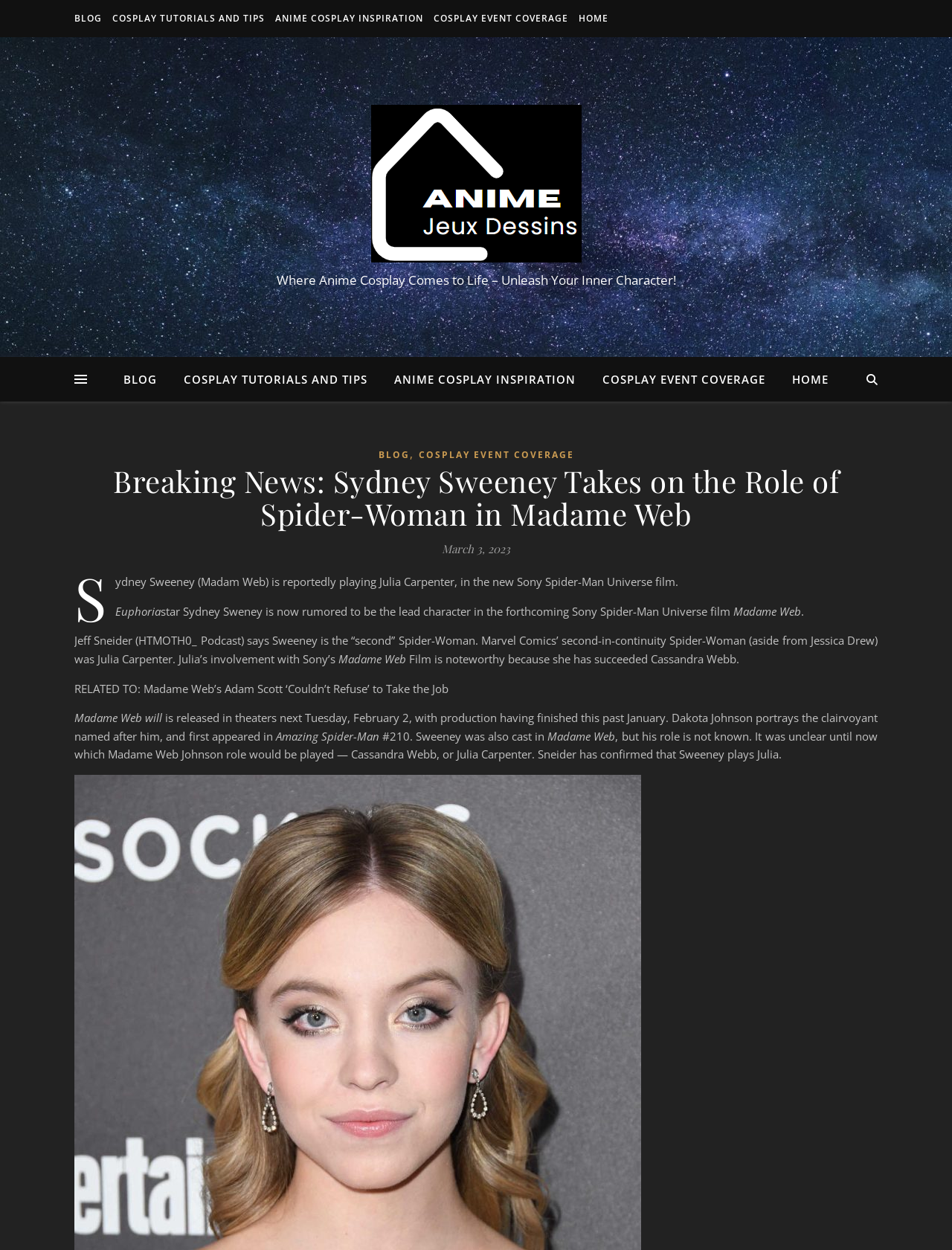Please indicate the bounding box coordinates for the clickable area to complete the following task: "Click on the 'Breaking News: Sydney Sweeney Takes on the Role of Spider-Woman in Madame Web' heading". The coordinates should be specified as four float numbers between 0 and 1, i.e., [left, top, right, bottom].

[0.078, 0.372, 0.922, 0.424]